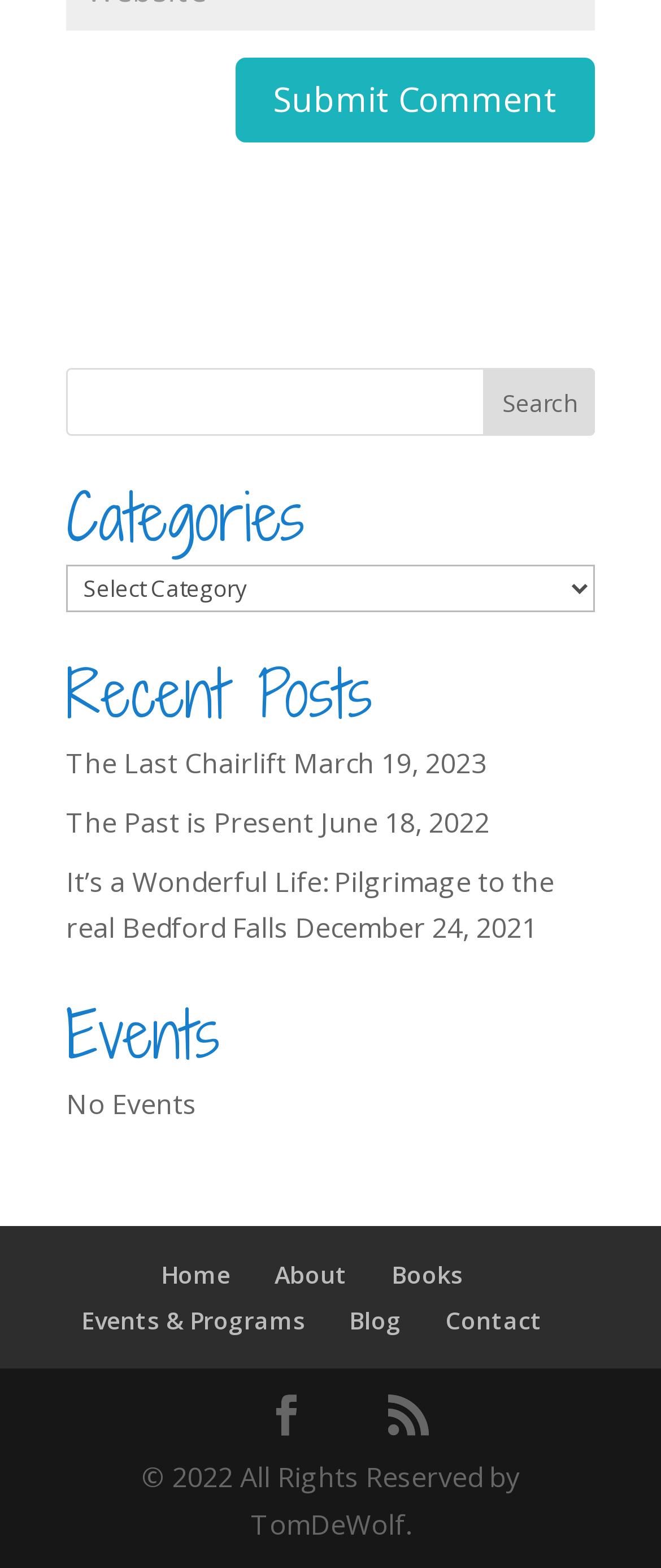Respond with a single word or short phrase to the following question: 
What is the title of the latest post?

The Last Chairlift